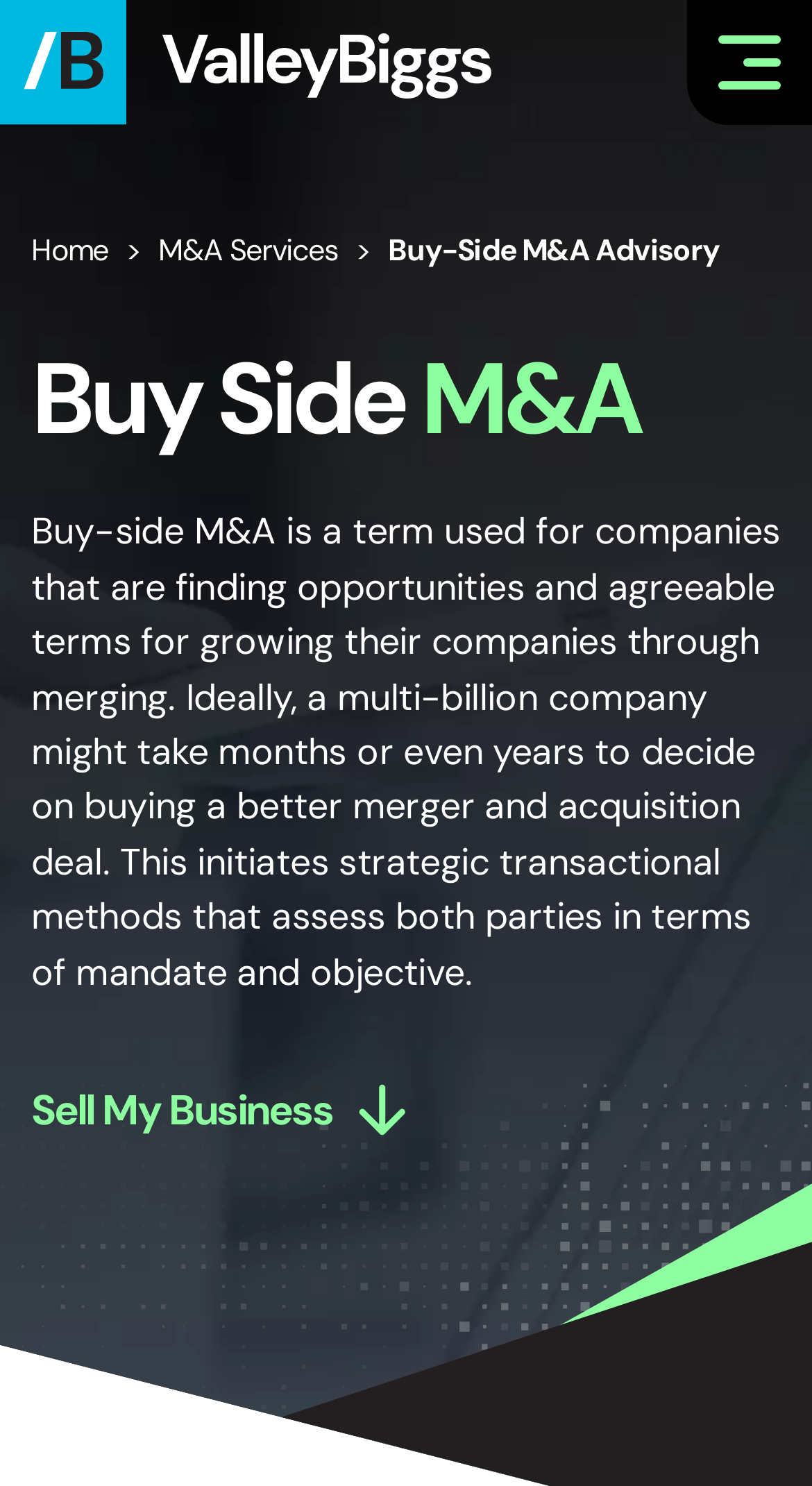What is the purpose of Buy-Side M&A?
Please respond to the question with a detailed and thorough explanation.

Based on the webpage content, Buy-Side M&A is a term used for companies that are finding opportunities and agreeable terms for growing their companies through merging. This implies that the purpose of Buy-Side M&A is to acquire a company.